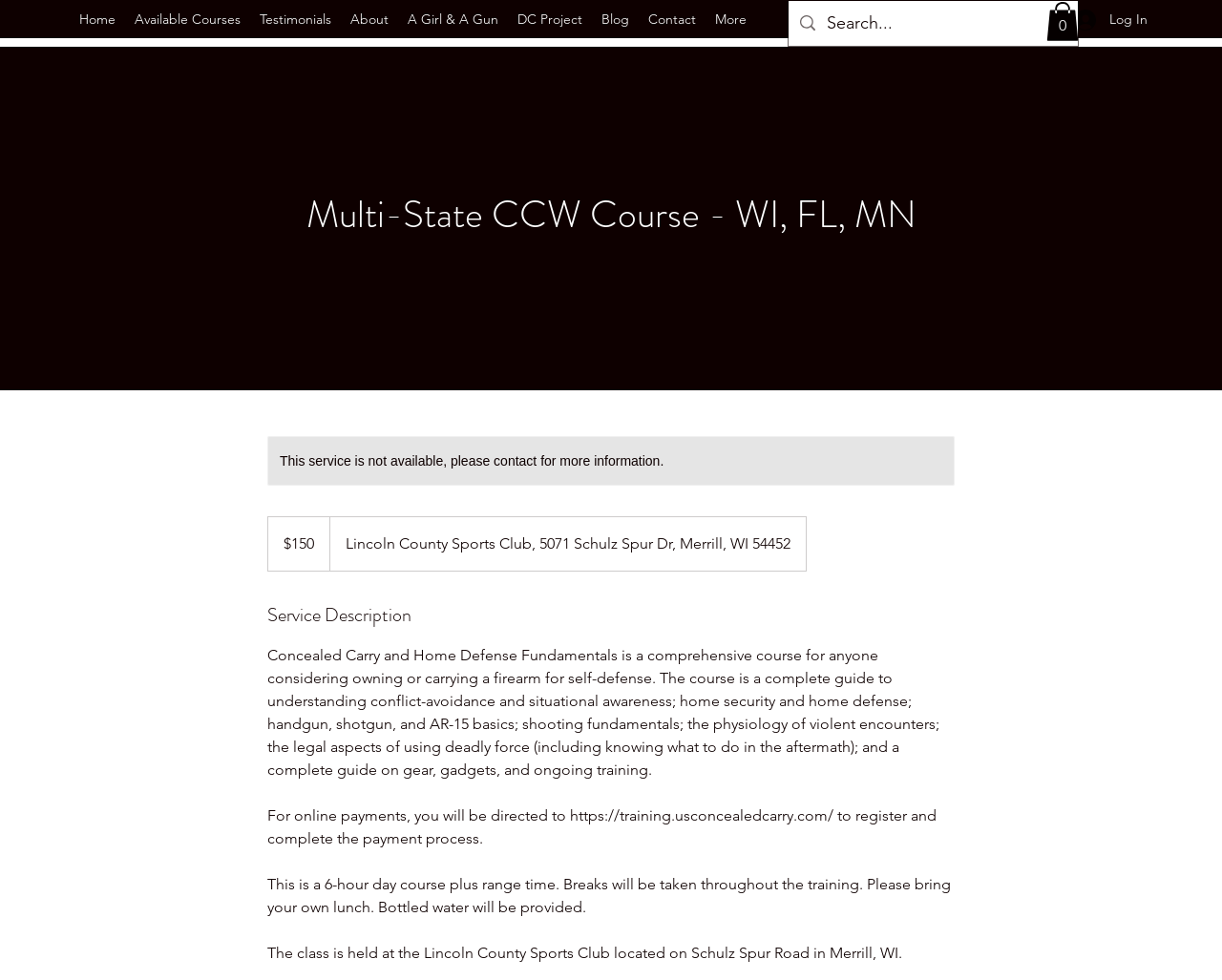Determine the heading of the webpage and extract its text content.

Multi-State CCW Course - WI, FL, MN